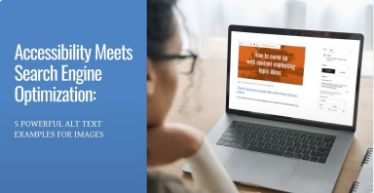Create a detailed narrative for the image.

The image features a person seated at a desk, intently focused on a laptop computer. The laptop screen displays an article titled "Accessibility Meets Search Engine Optimization: 5 Powerful Alt Text Examples for Images." The left side of the image is dominated by a blue background that contrasts with the text on the screen. The text on the screen highlights the importance of combining accessibility practices with SEO strategies, suggesting insights into effective image alt text usage. This visual aims to emphasize the significance of accessibility in online content, particularly in relation to enhancing search engine visibility.